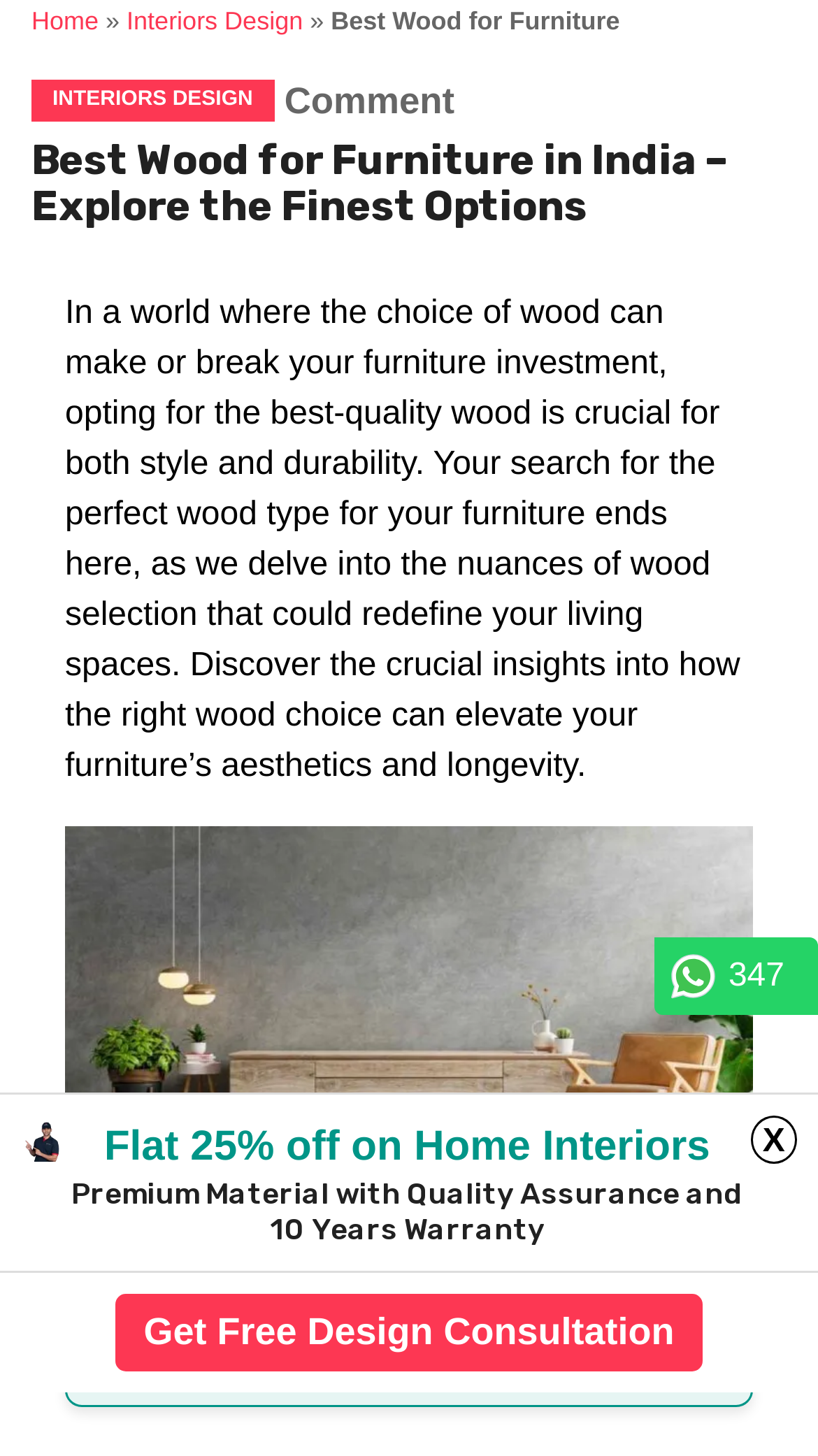Refer to the image and offer a detailed explanation in response to the question: What is the purpose of the 'Get Free Design Consultation' button?

I found the button element 'Get Free Design Consultation' at the bottom of the page, which suggests that clicking this button will allow users to get a free design consultation.